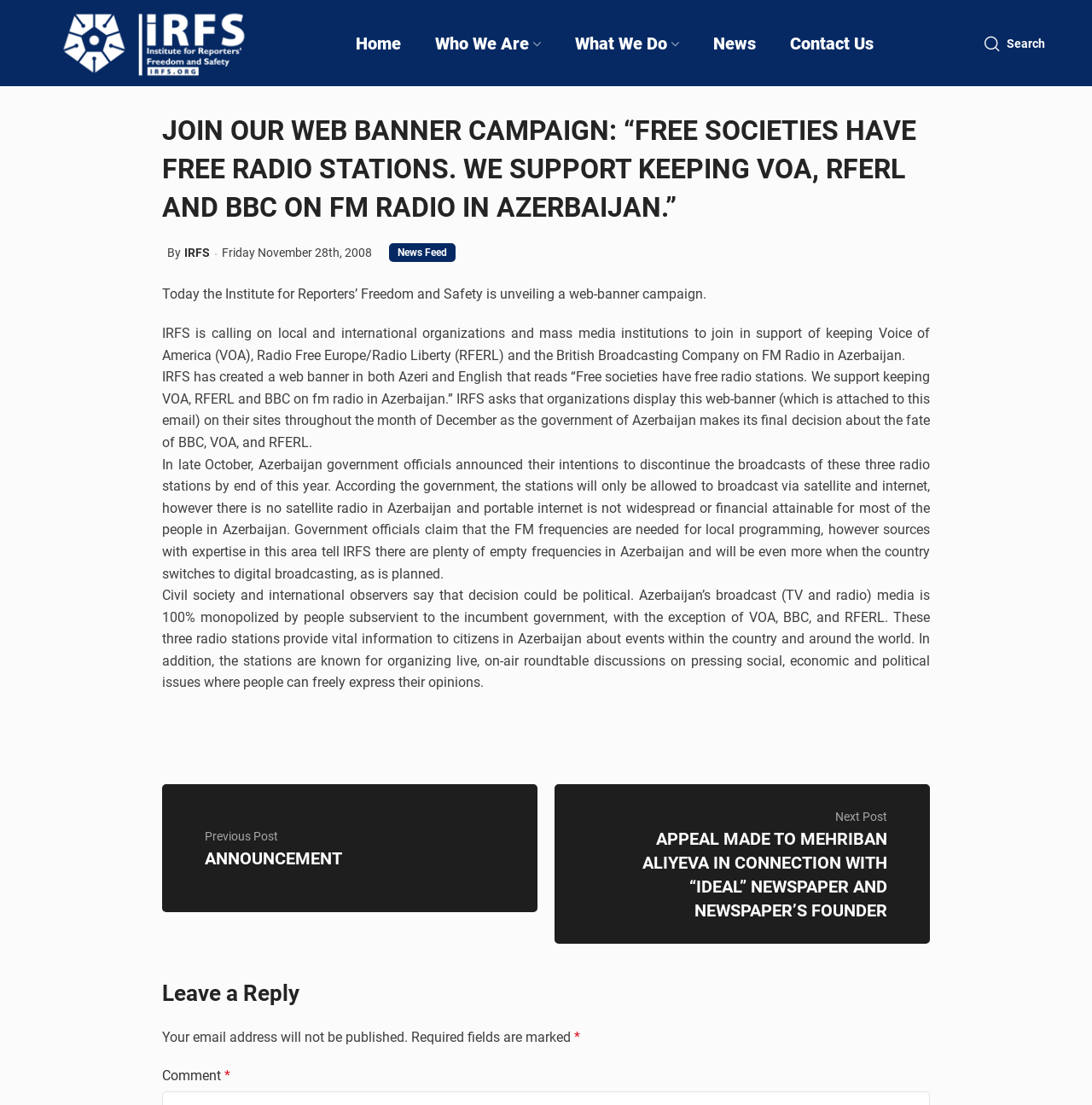Pinpoint the bounding box coordinates of the element that must be clicked to accomplish the following instruction: "Click on GREEN EARTH BLOCKCHAIN (GEBT)". The coordinates should be in the format of four float numbers between 0 and 1, i.e., [left, top, right, bottom].

None